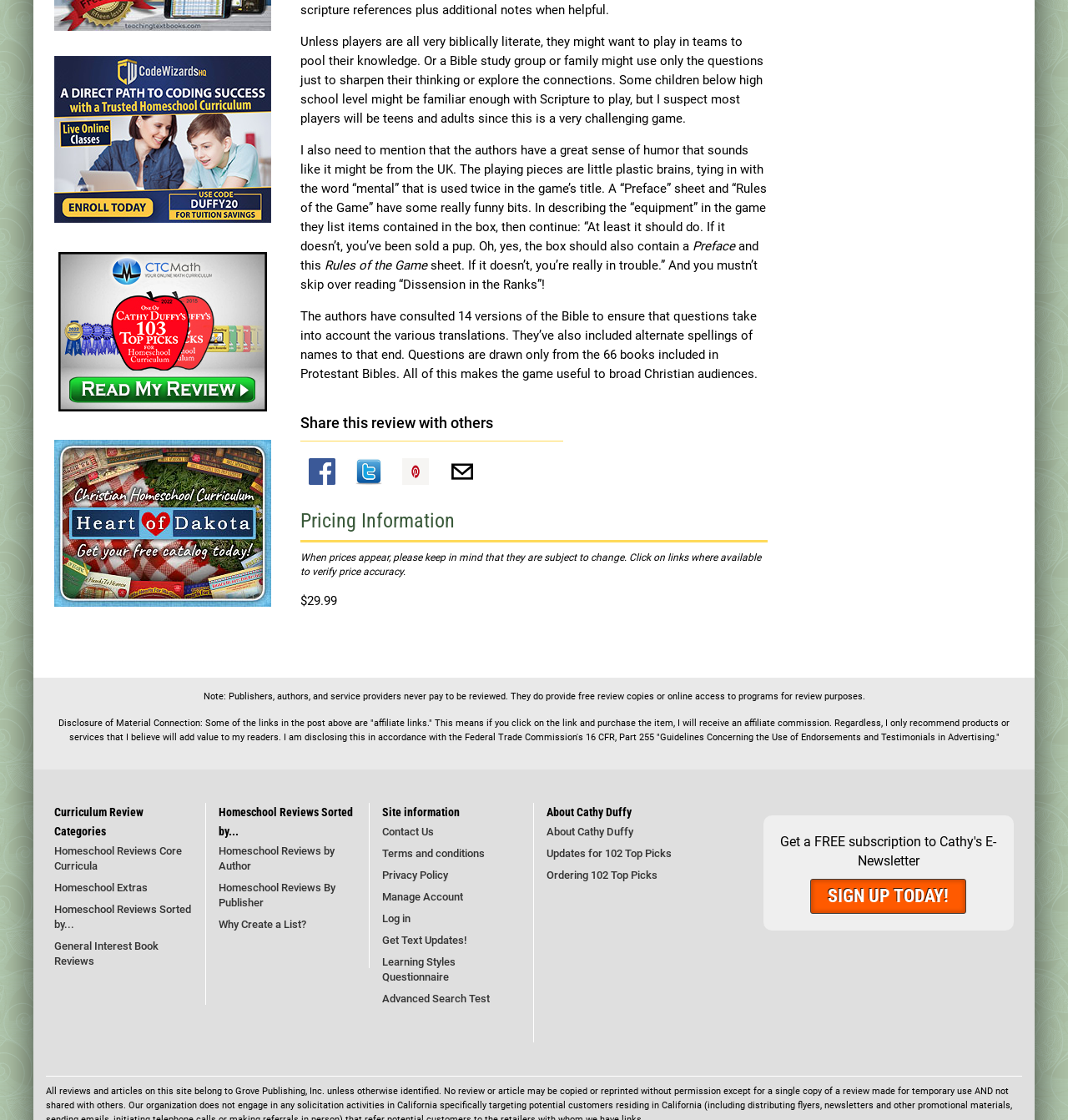From the details in the image, provide a thorough response to the question: What is the price of the product?

The price of the product is mentioned in the 'Pricing Information' section, which is located below the social media links and above the 'CodeWizards path to coding success for homeschoolers' link. The exact price is stated as '$29.99'.